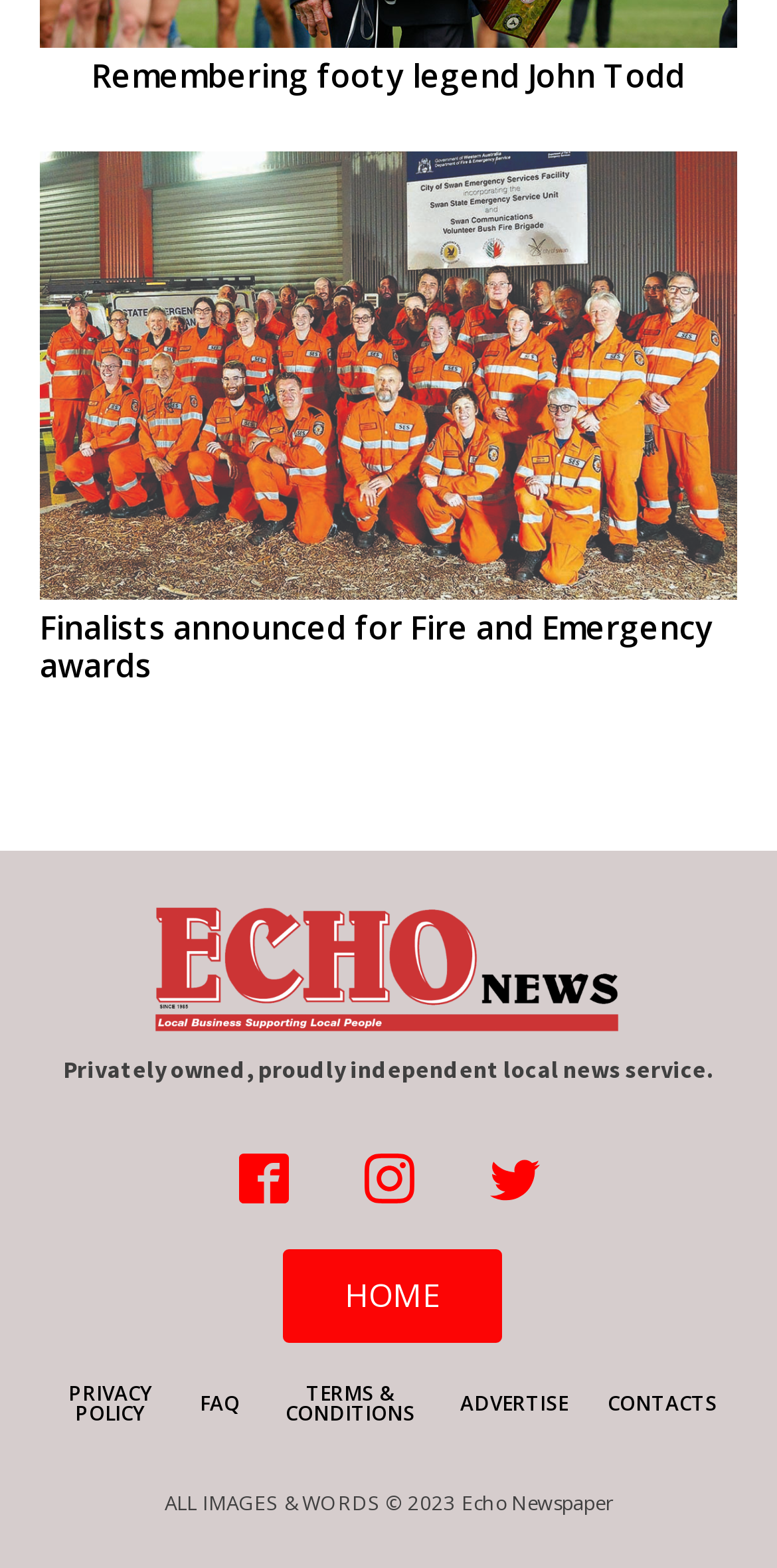Please identify the bounding box coordinates of the clickable area that will fulfill the following instruction: "Read about Fire and Emergency awards". The coordinates should be in the format of four float numbers between 0 and 1, i.e., [left, top, right, bottom].

[0.051, 0.096, 0.949, 0.448]